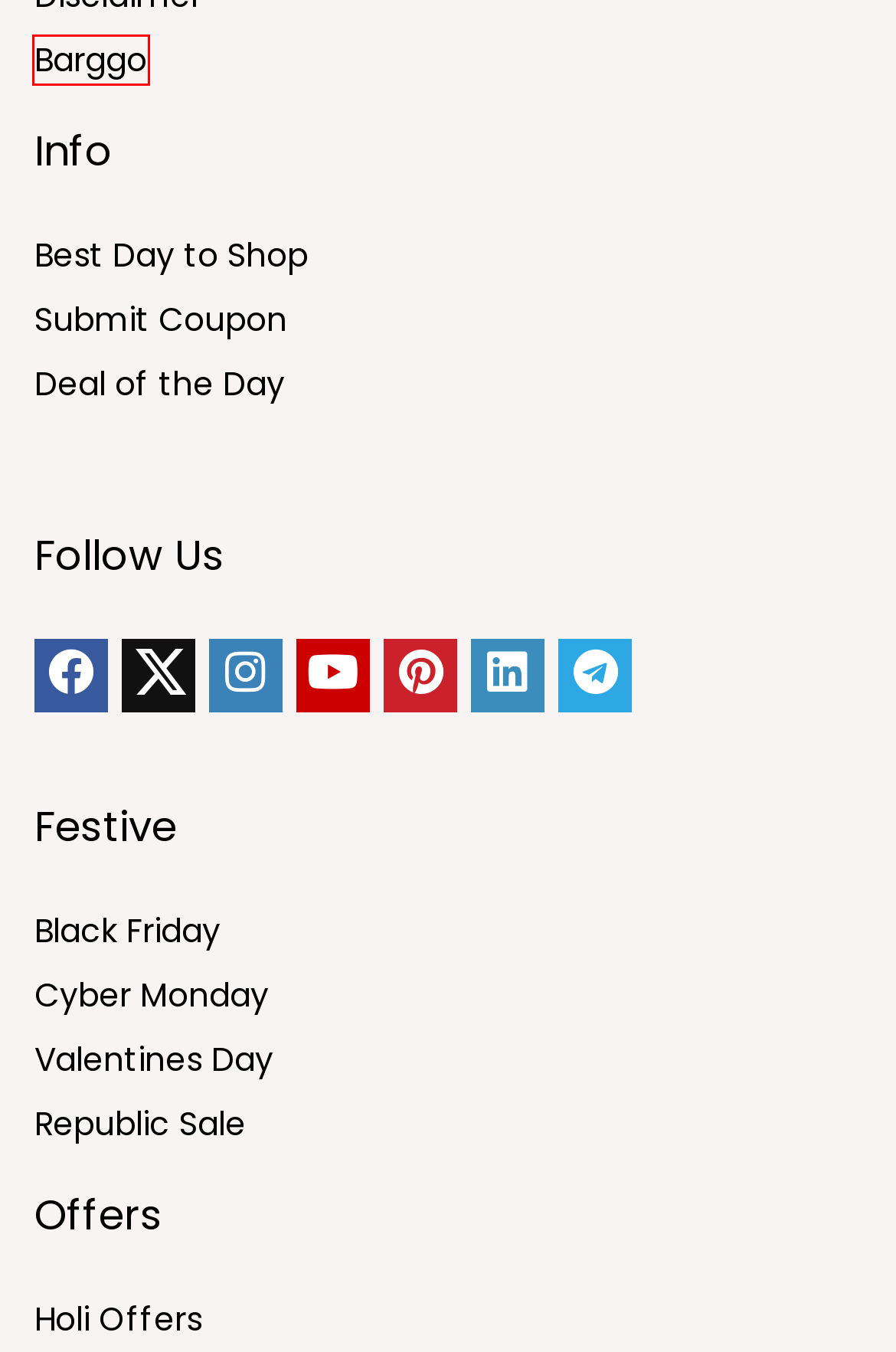Evaluate the webpage screenshot and identify the element within the red bounding box. Select the webpage description that best fits the new webpage after clicking the highlighted element. Here are the candidates:
A. Black Friday Deals, Promo & Discount Code | Jun 2024
B. Submit your coupon | CouponZania
C. Barggo: Coupons, Offers, Promo, Deals & Discount Code
D. Holi Festive Offers & Discount Codes On Top Stores | 2024
E. Valentine's Day Offers & Deals: Up To 60% OFF | Jun 2024
F. Cyber Monday Coupons & Deals: 95% OFF | Jun 2024
G. The Best Days To Shop In 2024 - Save Big!! | CouponZania
H. Republic Day Sale, Deals & Offers 2024: Up To 85% OFF 🔥

C